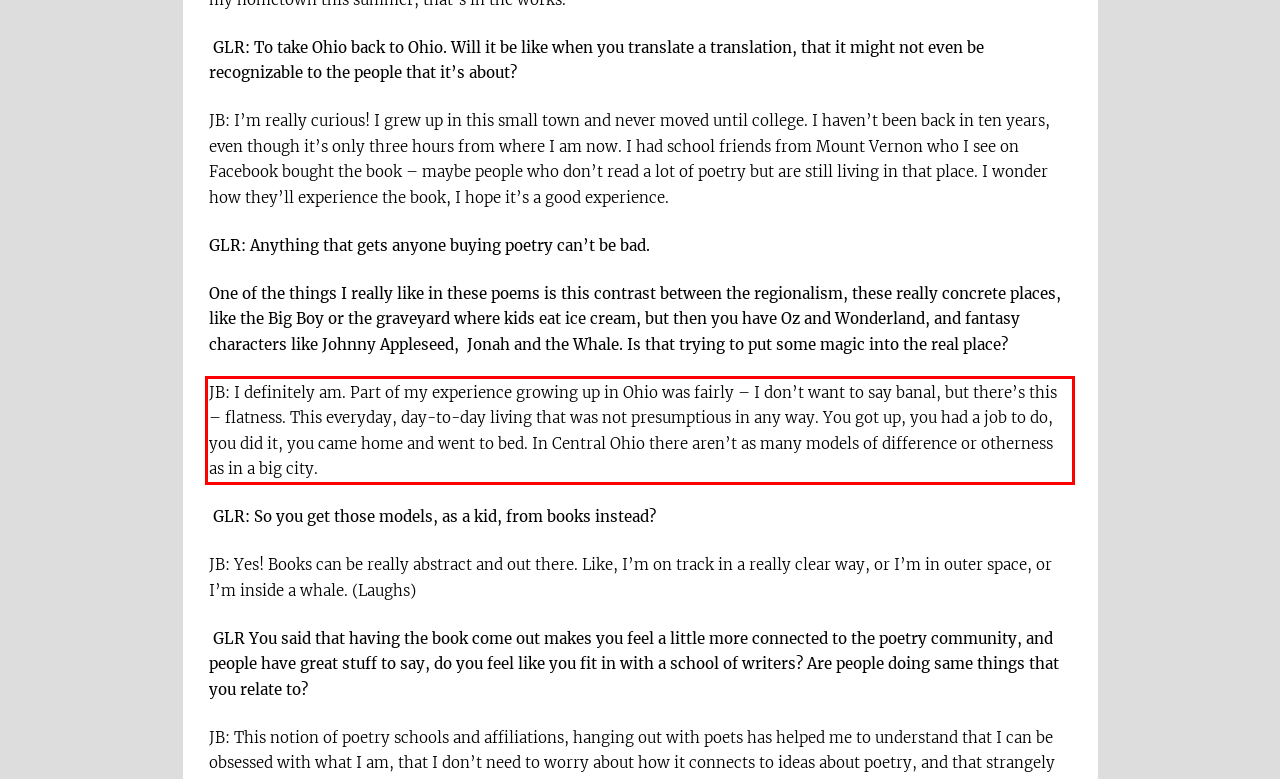Given the screenshot of the webpage, identify the red bounding box, and recognize the text content inside that red bounding box.

JB: I definitely am. Part of my experience growing up in Ohio was fairly – I don’t want to say banal, but there’s this – flatness. This everyday, day-to-day living that was not presumptious in any way. You got up, you had a job to do, you did it, you came home and went to bed. In Central Ohio there aren’t as many models of difference or otherness as in a big city.